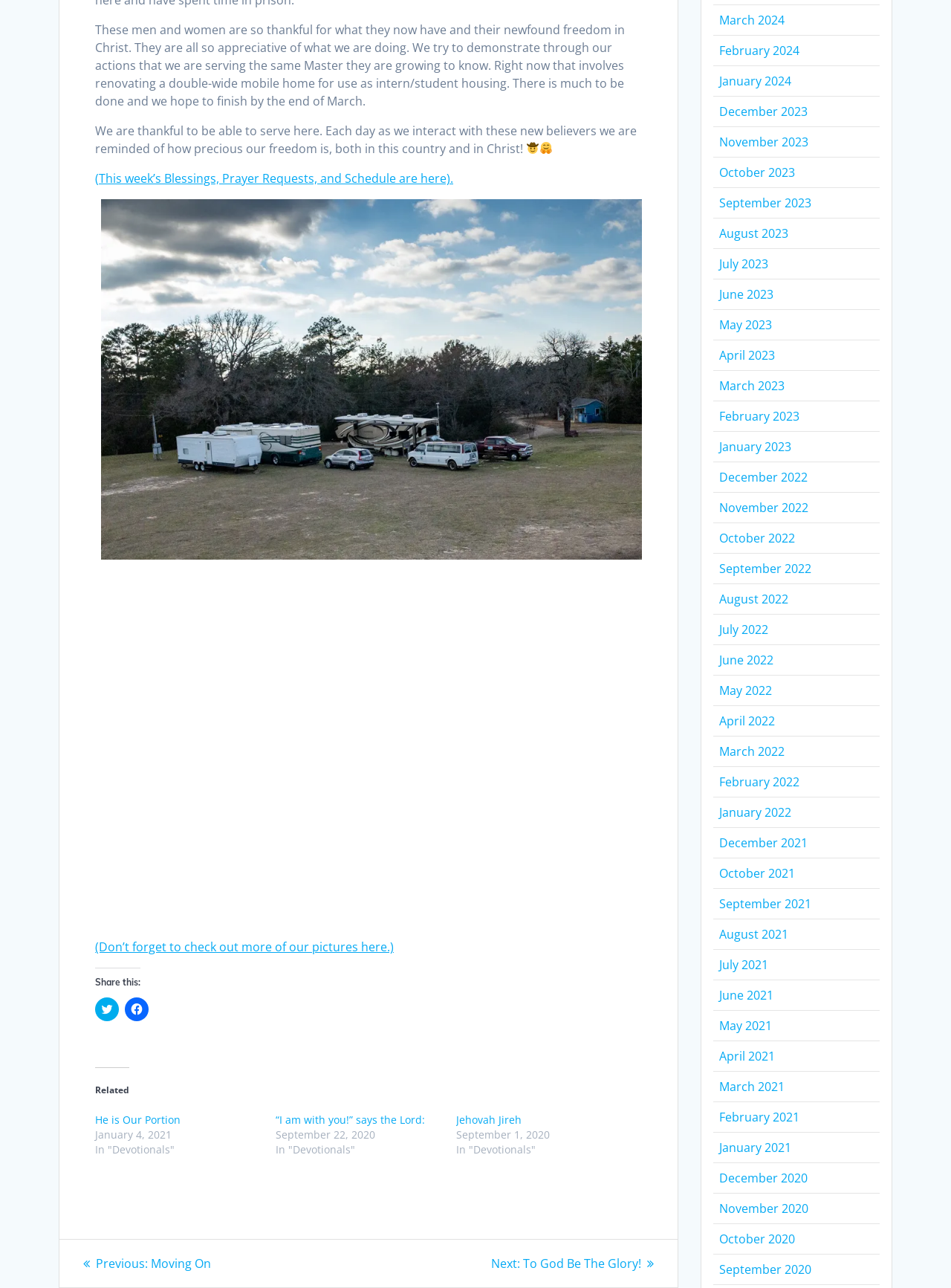Identify the bounding box coordinates of the part that should be clicked to carry out this instruction: "Read related post 'He is Our Portion'".

[0.1, 0.864, 0.19, 0.875]